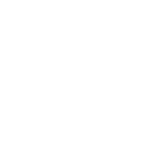Give a detailed explanation of what is happening in the image.

The image showcases the "C-GMP Reactor," which is part of a collection of chemical reactors available for purchase. This stainless steel reactor is designed for optimal mixing of solids and fluids, maintaining precise volume and proportion. It features components such as an insulated jacket and pressure indicators, making it suitable for various applications in chemical plants. The reactor is customizable based on capacity requirements, ensuring tailored solutions for diverse industrial needs. It emphasizes quality and reliability, verified against pressure and temperature tolerances, and is ideal for industrial usage, particularly for mixing processes.